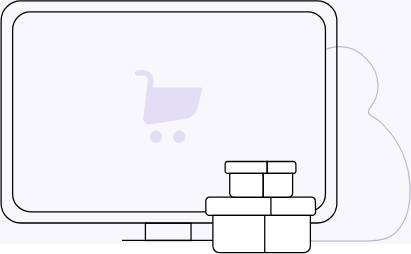Summarize the image with a detailed description that highlights all prominent details.

The image depicts a minimalist illustration of a desktop computer or laptop, featuring a shopping cart icon on the screen, symbolizing online shopping or e-commerce. Below the device, there are stylized elements resembling storage containers, visually representing storage solutions or cloud storage options. The background includes a faint outline of a cloud, emphasizing the theme of cloud computing. This composition aligns with the overarching message of utilizing American Cloud's A2 block storage, which is characterized by SSD-backed, scalable, and reliable storage for applications, showcasing the importance of efficient storage management in a digital business environment.